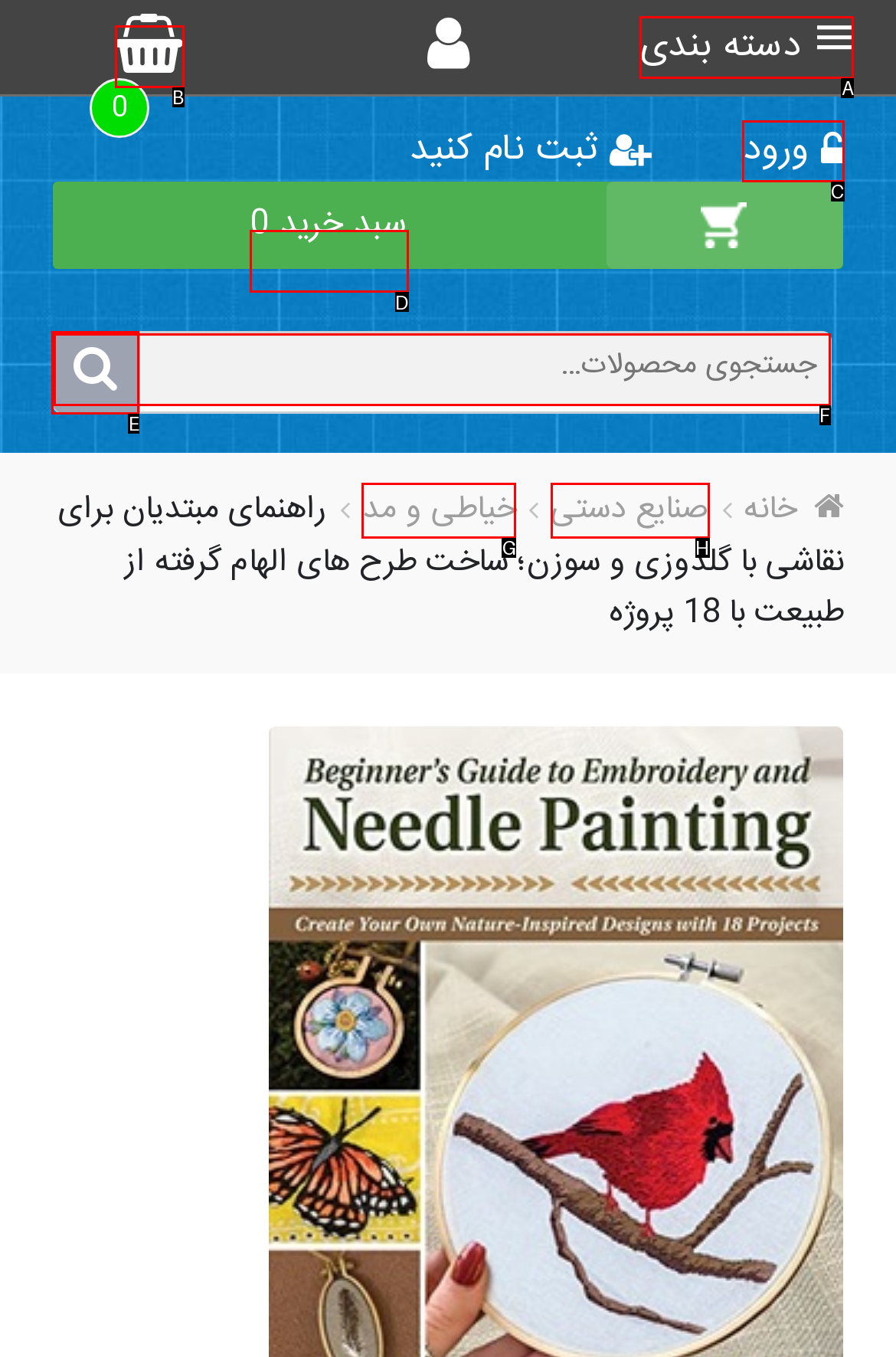What is the letter of the UI element you should click to login? Provide the letter directly.

C